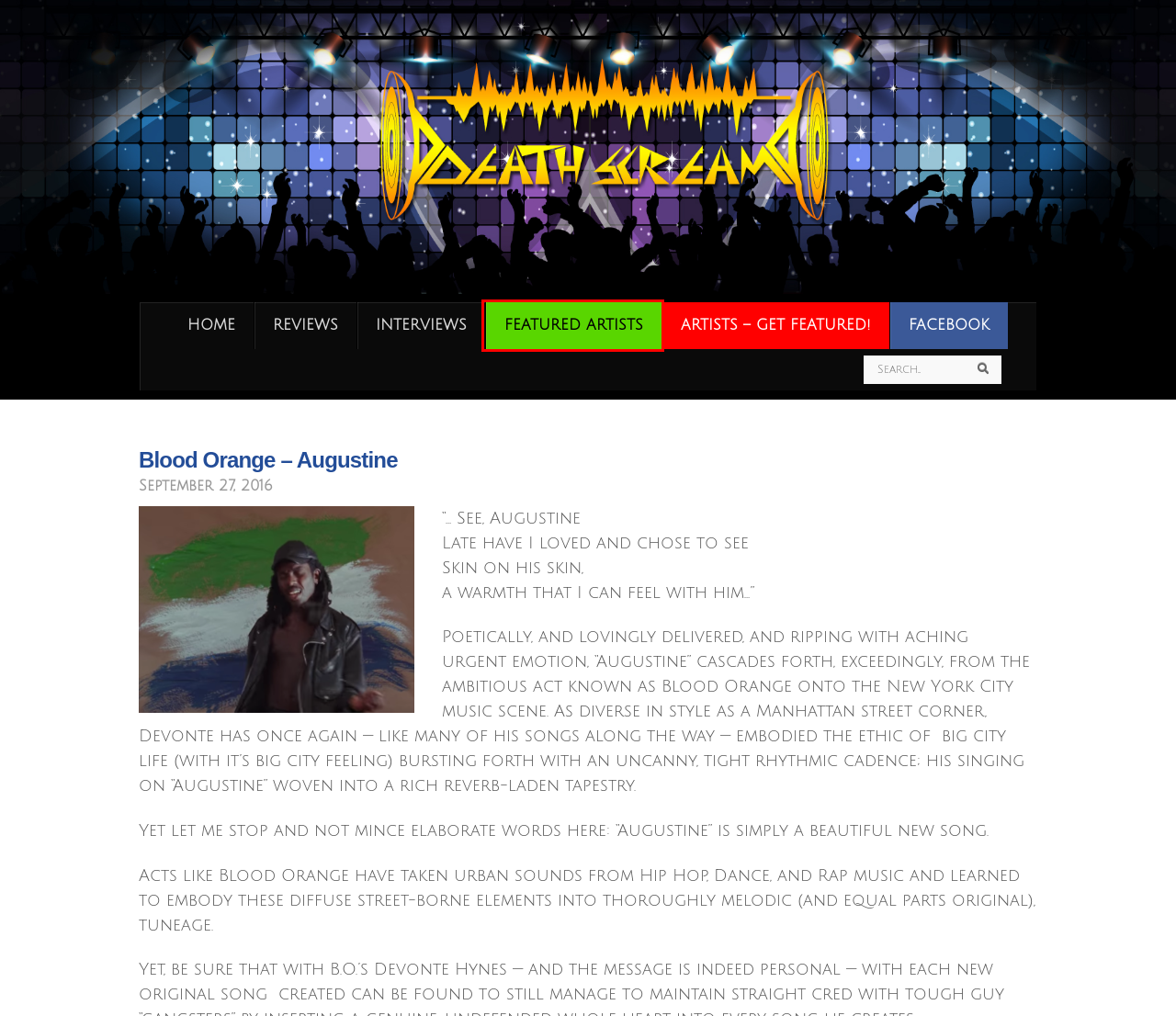With the provided webpage screenshot containing a red bounding box around a UI element, determine which description best matches the new webpage that appears after clicking the selected element. The choices are:
A. Merchandise - End Of The Week - DeathScream
B. Interviews Archives - DeathScream
C. Featured Artists - DeathScream
D. Get Featured - DeathScream
E. Privacy Policy - DeathScream
F. Home - DeathScream
G. Copyright - DeathScream
H. Reviews Archives - DeathScream

C